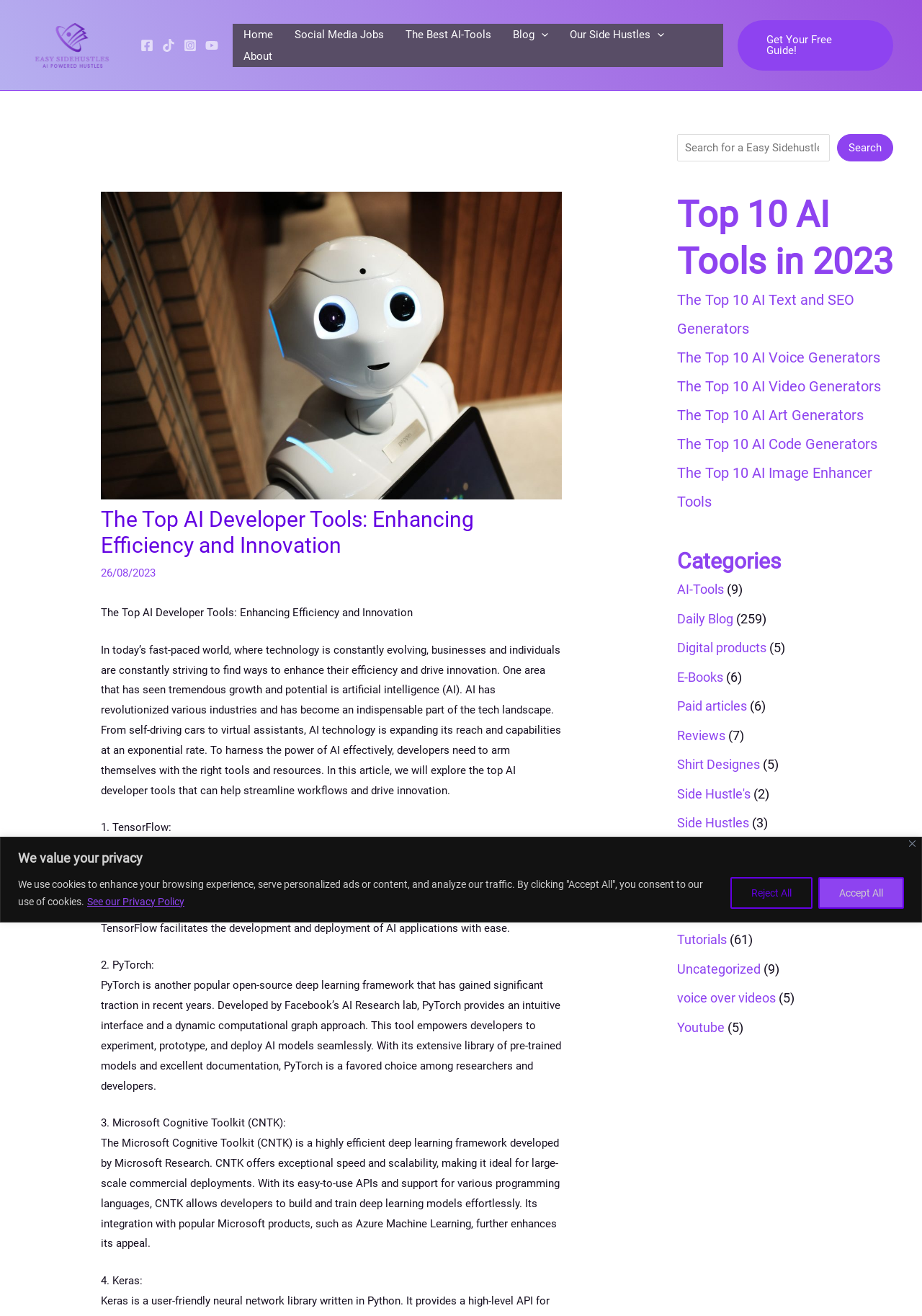Provide your answer to the question using just one word or phrase: What is the topic of the article?

AI developer tools